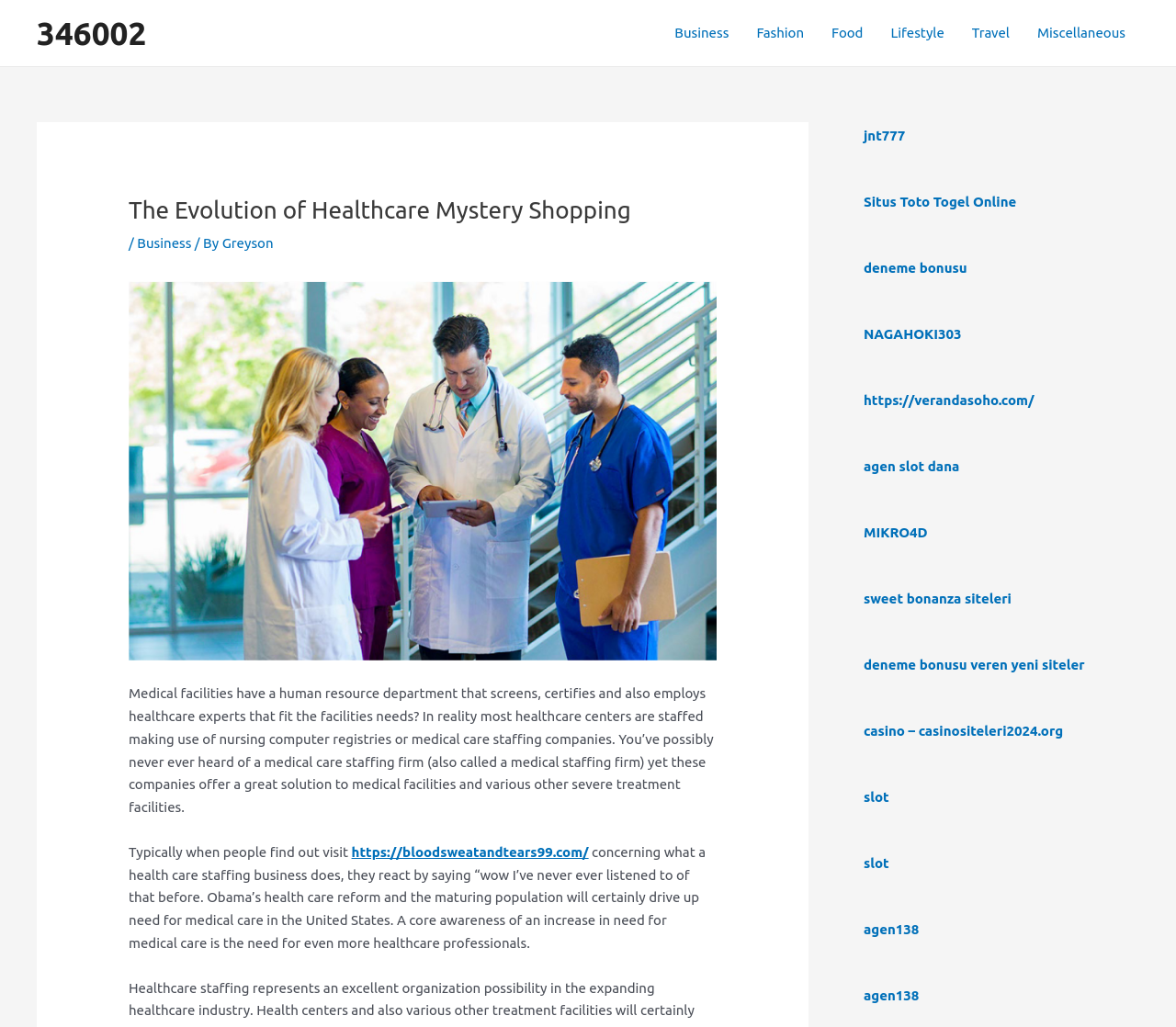Extract the bounding box coordinates of the UI element described: "deneme bonusu". Provide the coordinates in the format [left, top, right, bottom] with values ranging from 0 to 1.

[0.734, 0.253, 0.822, 0.268]